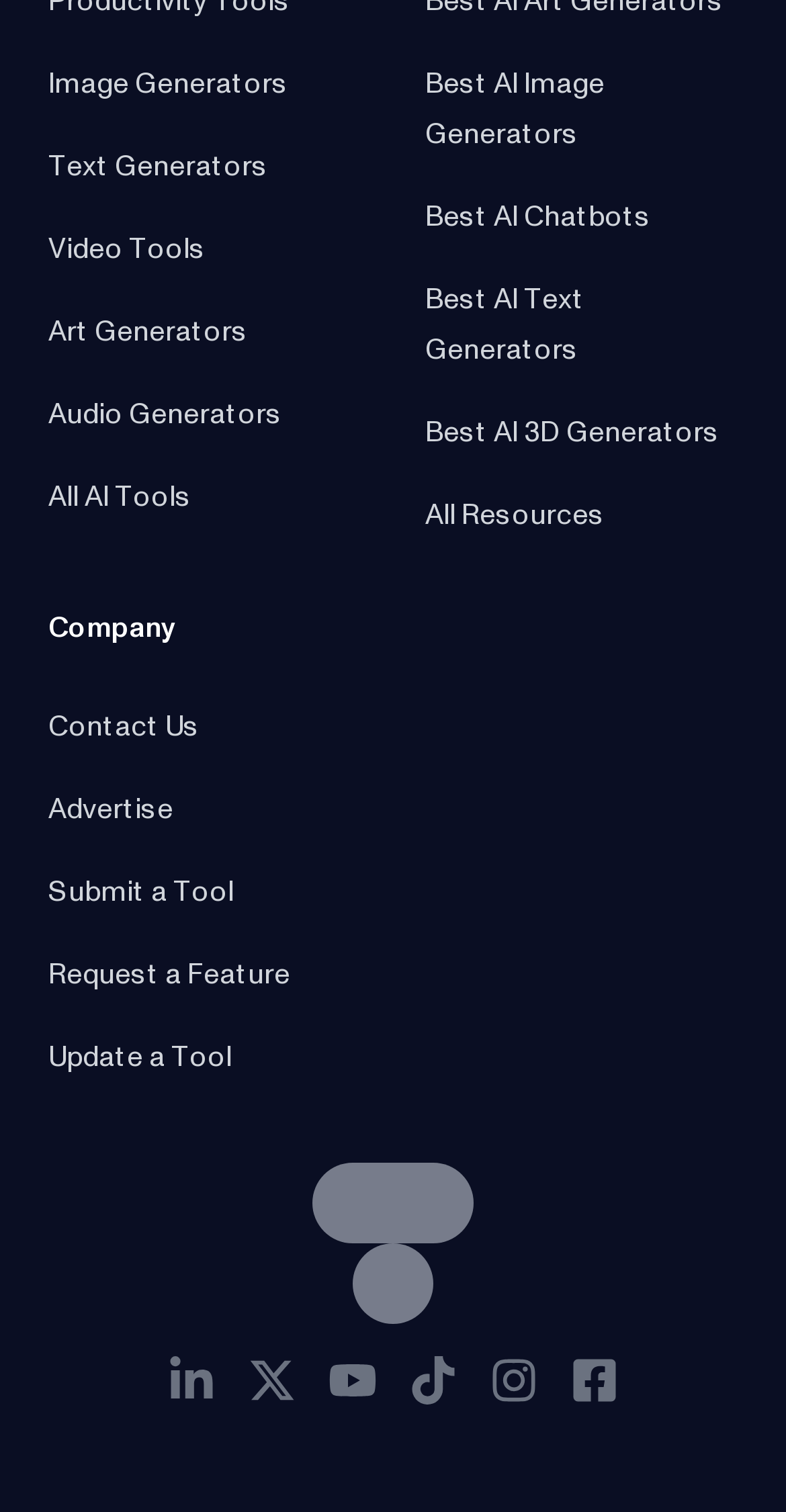Please identify the bounding box coordinates of the element that needs to be clicked to execute the following command: "Click on Productivity Tools". Provide the bounding box using four float numbers between 0 and 1, formatted as [left, top, right, bottom].

[0.062, 0.034, 0.369, 0.053]